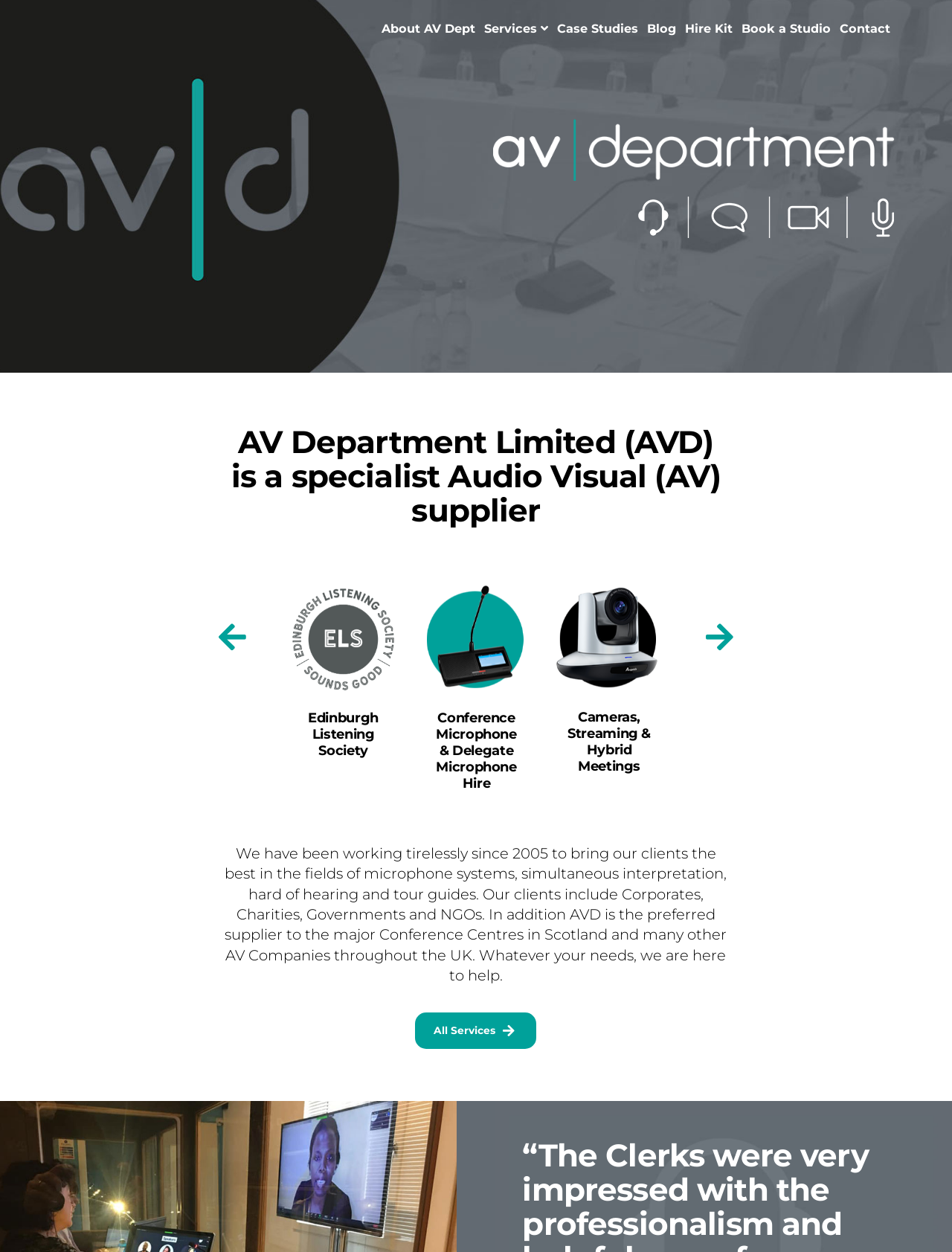Please find the bounding box for the UI component described as follows: "Research".

None